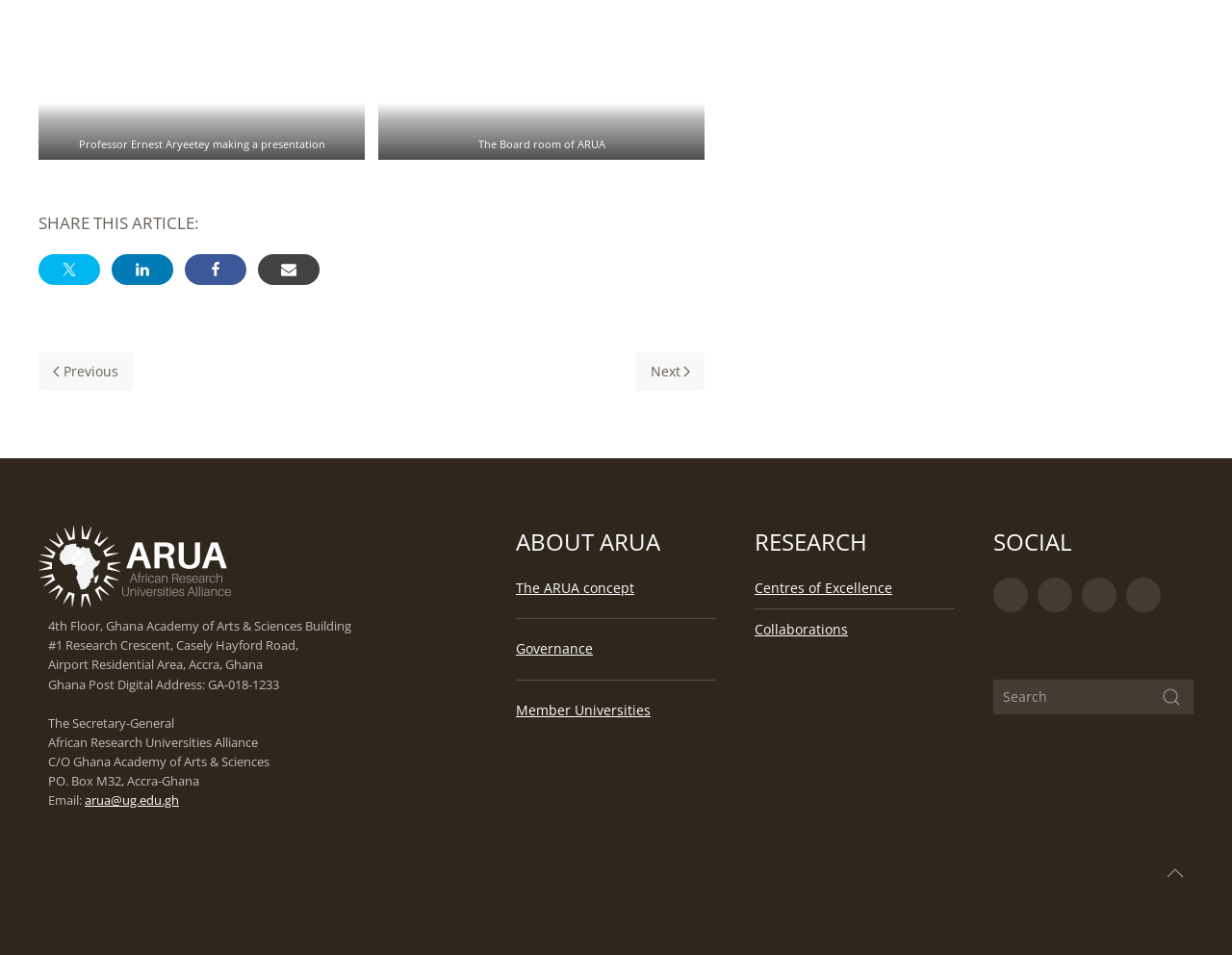How many images are there on the page?
Refer to the image and answer the question using a single word or phrase.

13